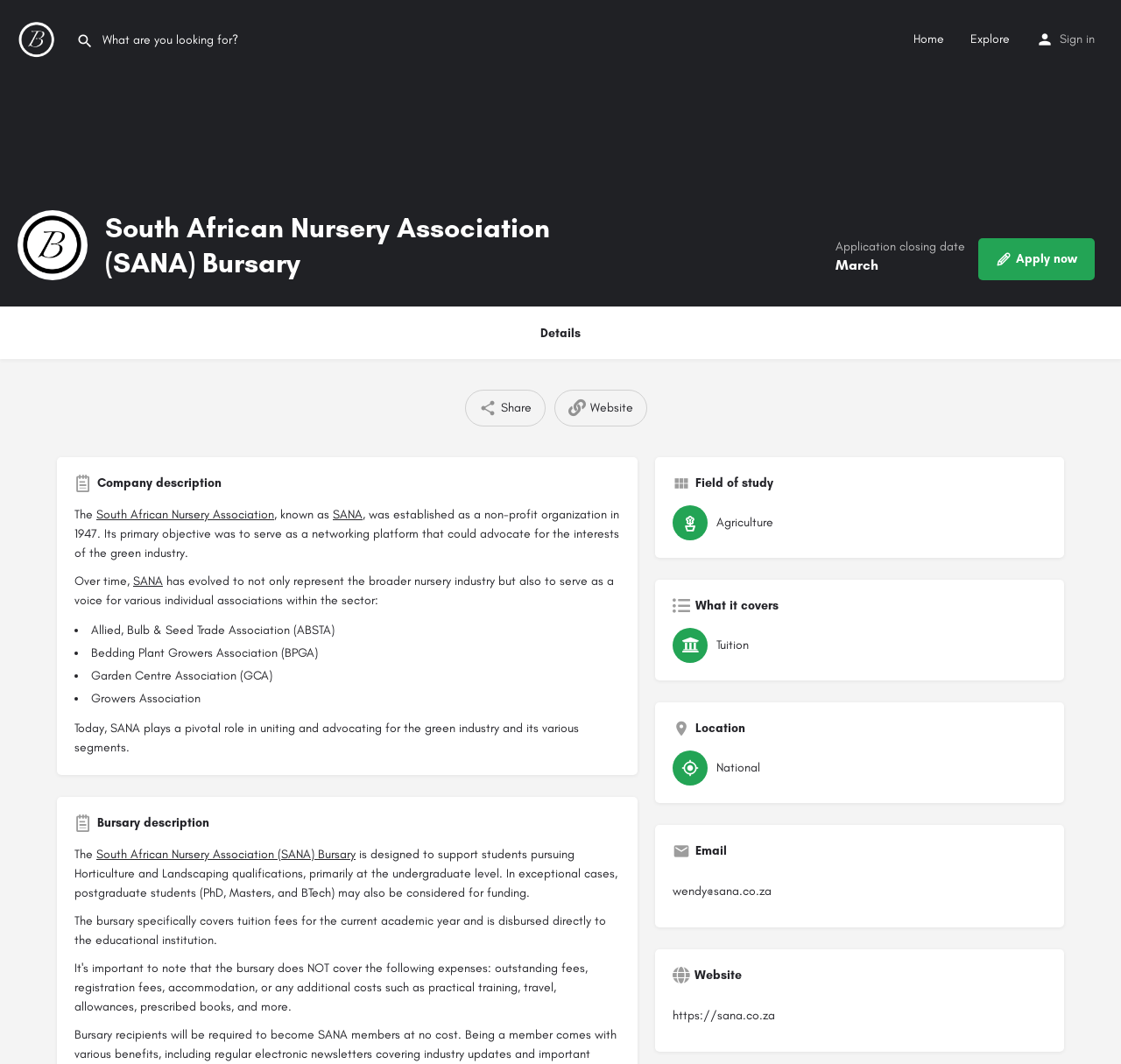Respond to the following query with just one word or a short phrase: 
What is the application closing date for the SANA Bursary?

March